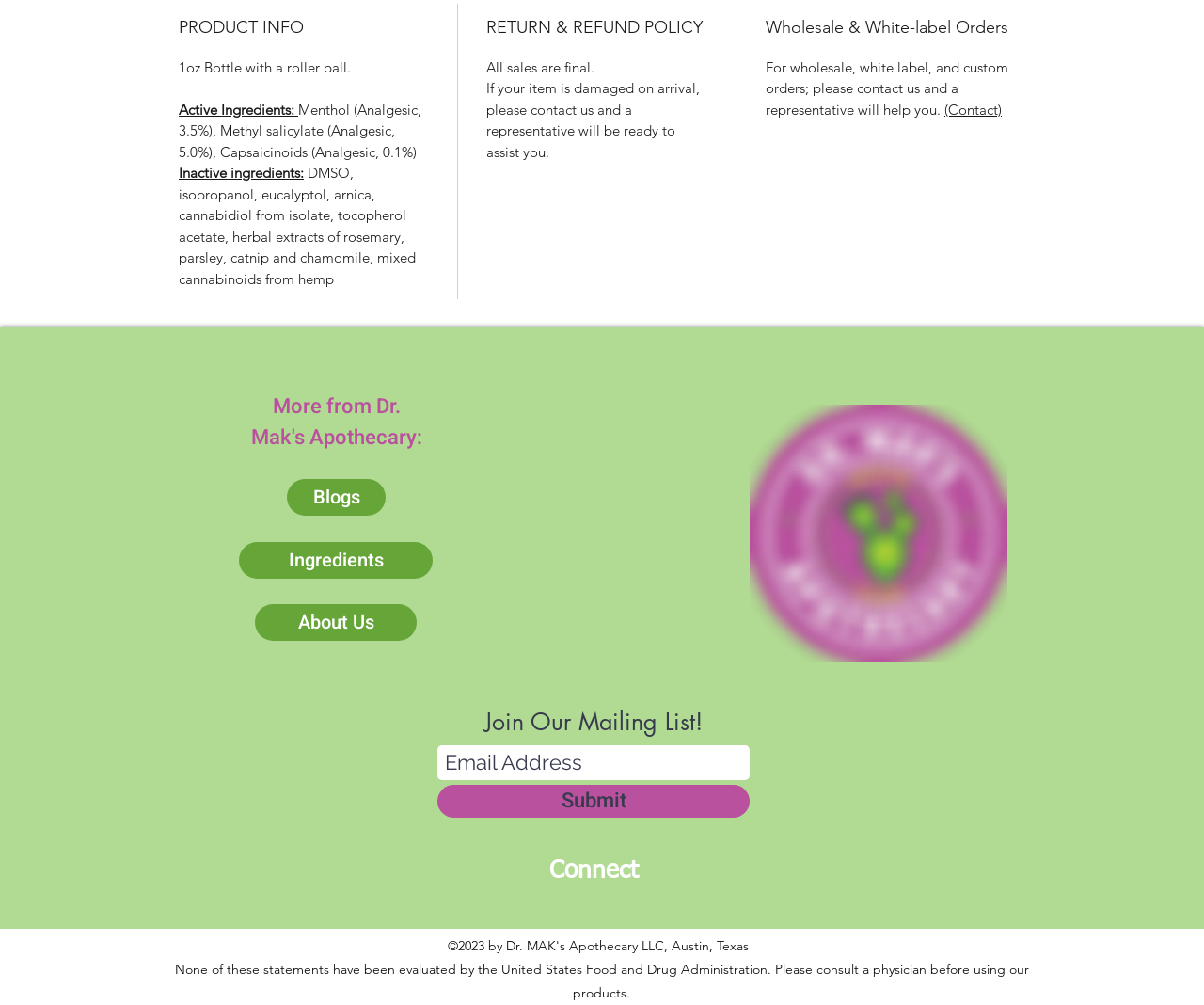How can I contact the company for wholesale orders?
Your answer should be a single word or phrase derived from the screenshot.

Contact us